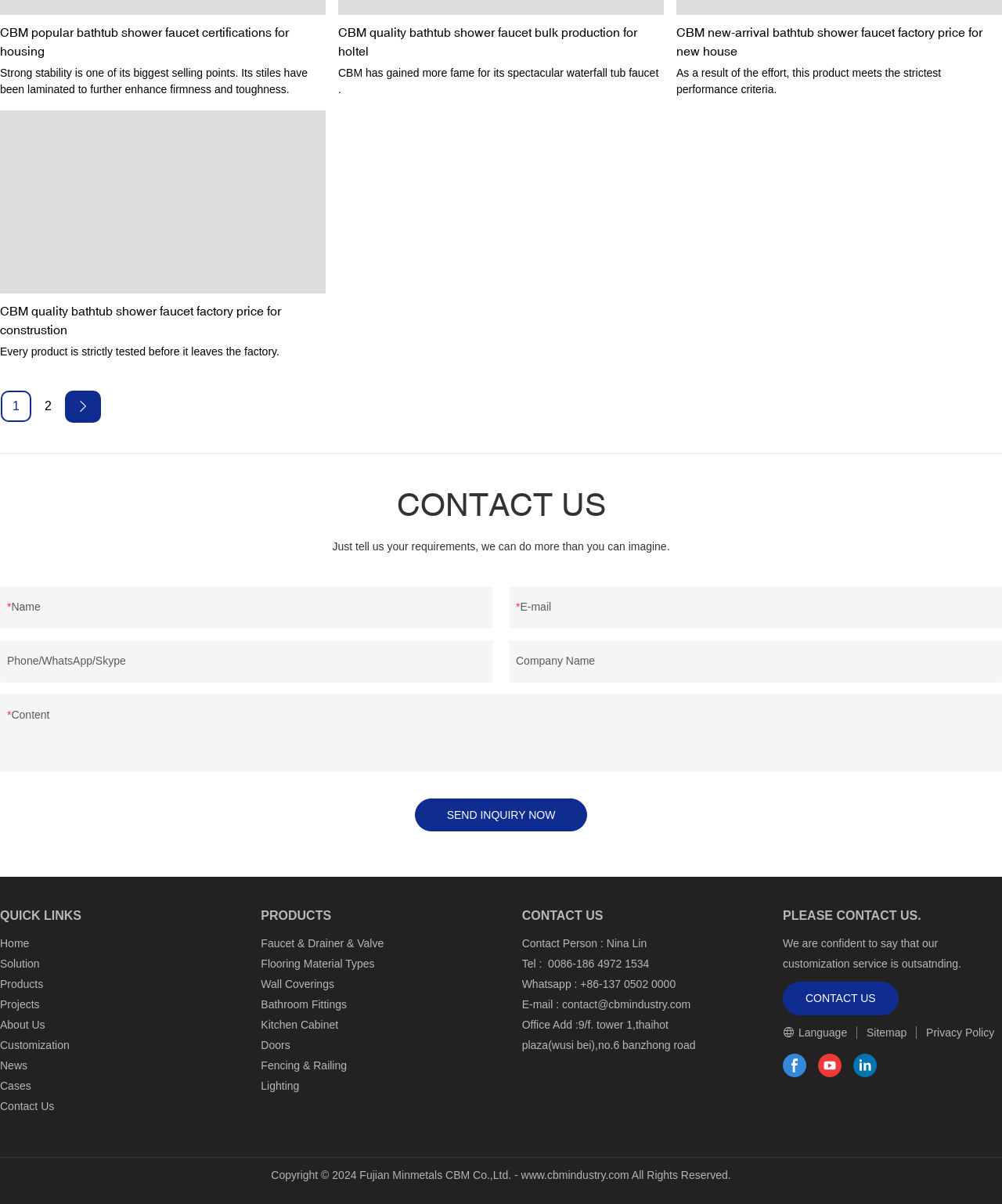What is the button text in the contact form?
Using the screenshot, give a one-word or short phrase answer.

SEND INQUIRY NOW